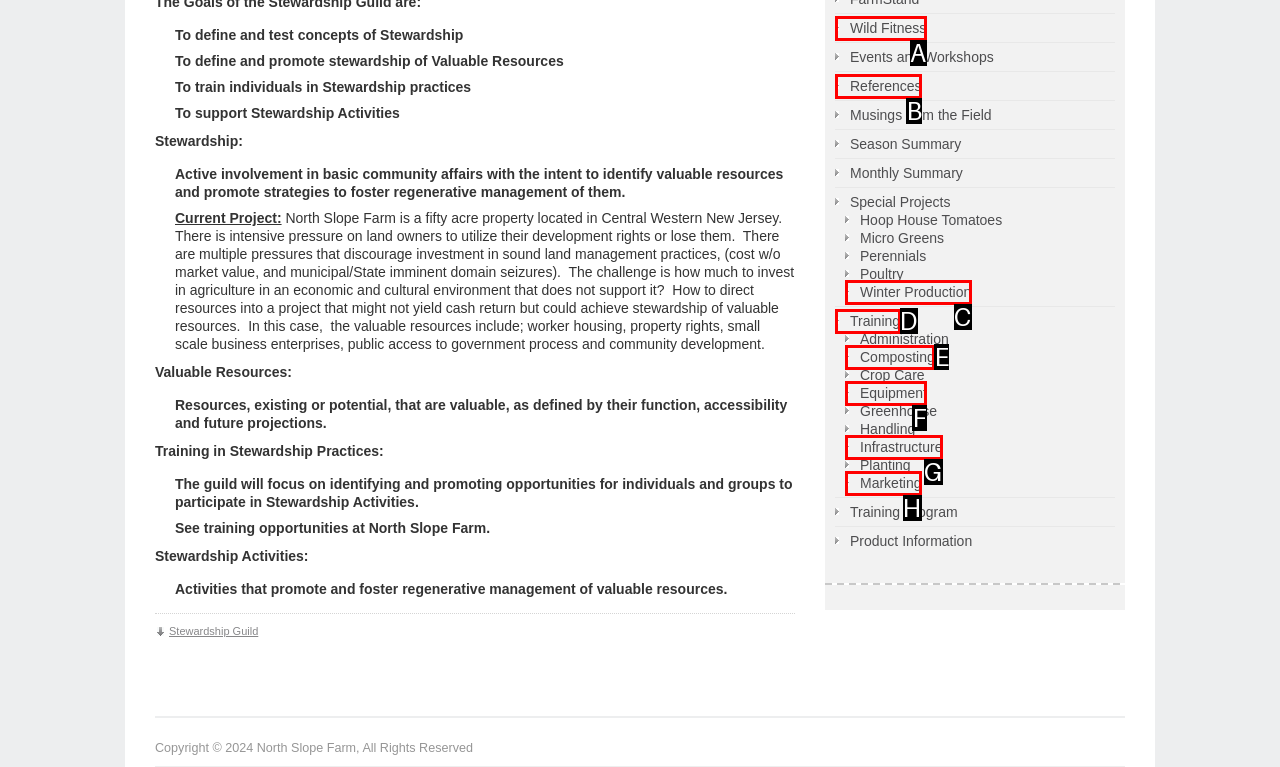Refer to the description: Equipment and choose the option that best fits. Provide the letter of that option directly from the options.

F